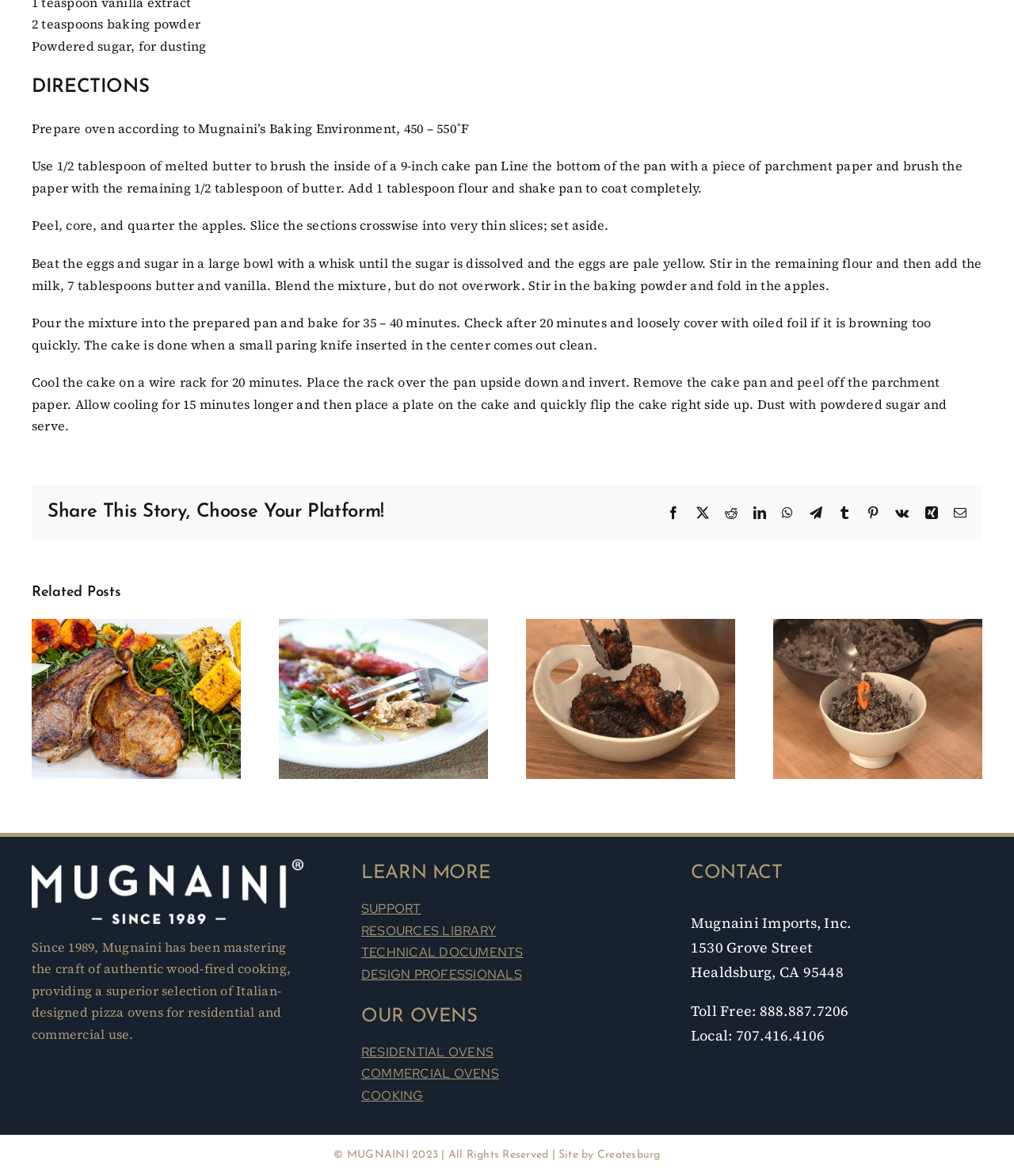Determine the bounding box coordinates of the clickable region to execute the instruction: "Contact Mugnaini Imports, Inc.". The coordinates should be four float numbers between 0 and 1, denoted as [left, top, right, bottom].

[0.681, 0.776, 0.839, 0.793]